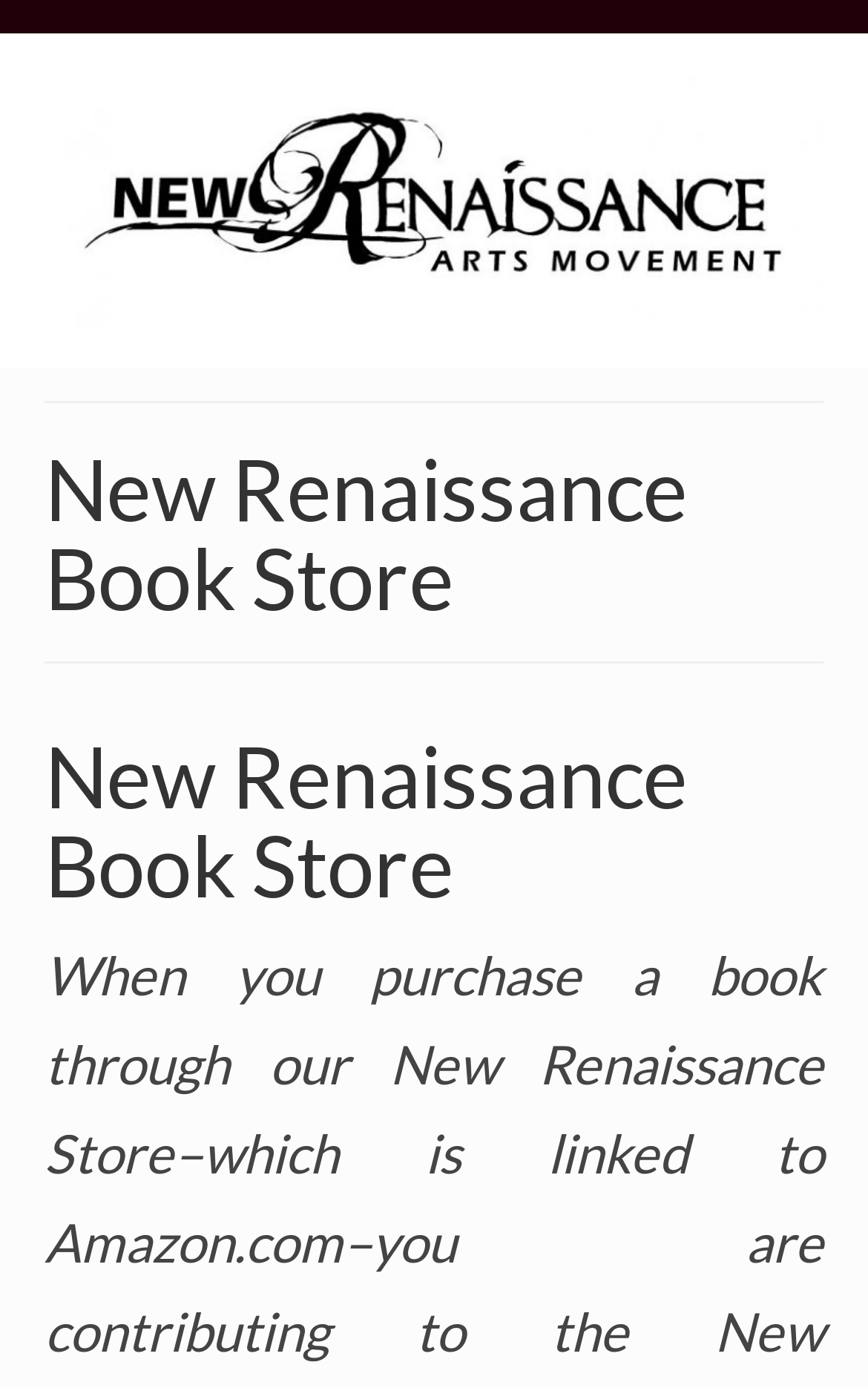Determine the bounding box for the UI element as described: "title="The New Renaissance Arts Movement"". The coordinates should be represented as four float numbers between 0 and 1, formatted as [left, top, right, bottom].

[0.051, 0.055, 0.949, 0.238]